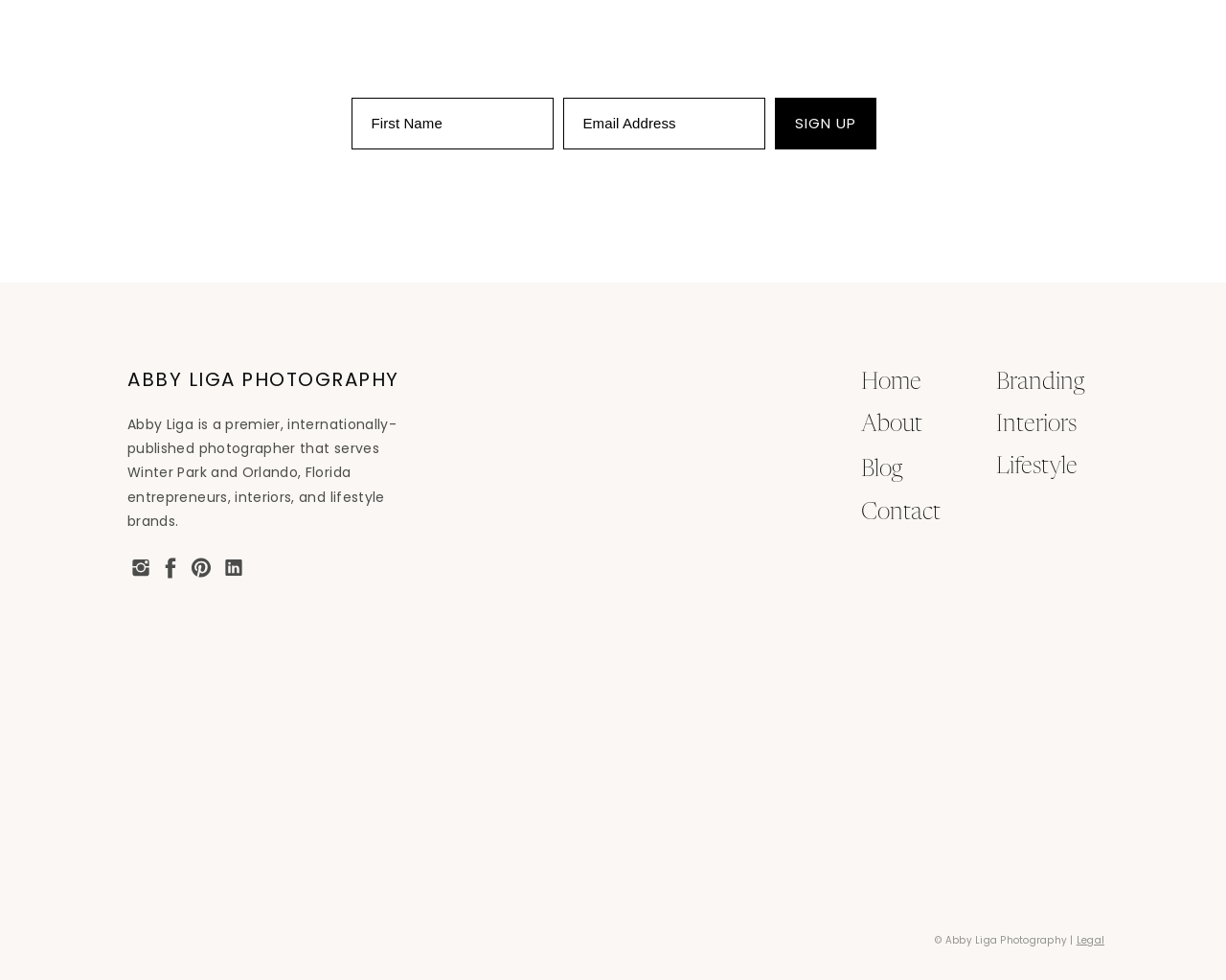Answer the question below in one word or phrase:
What is the copyright information?

Abby Liga Photography